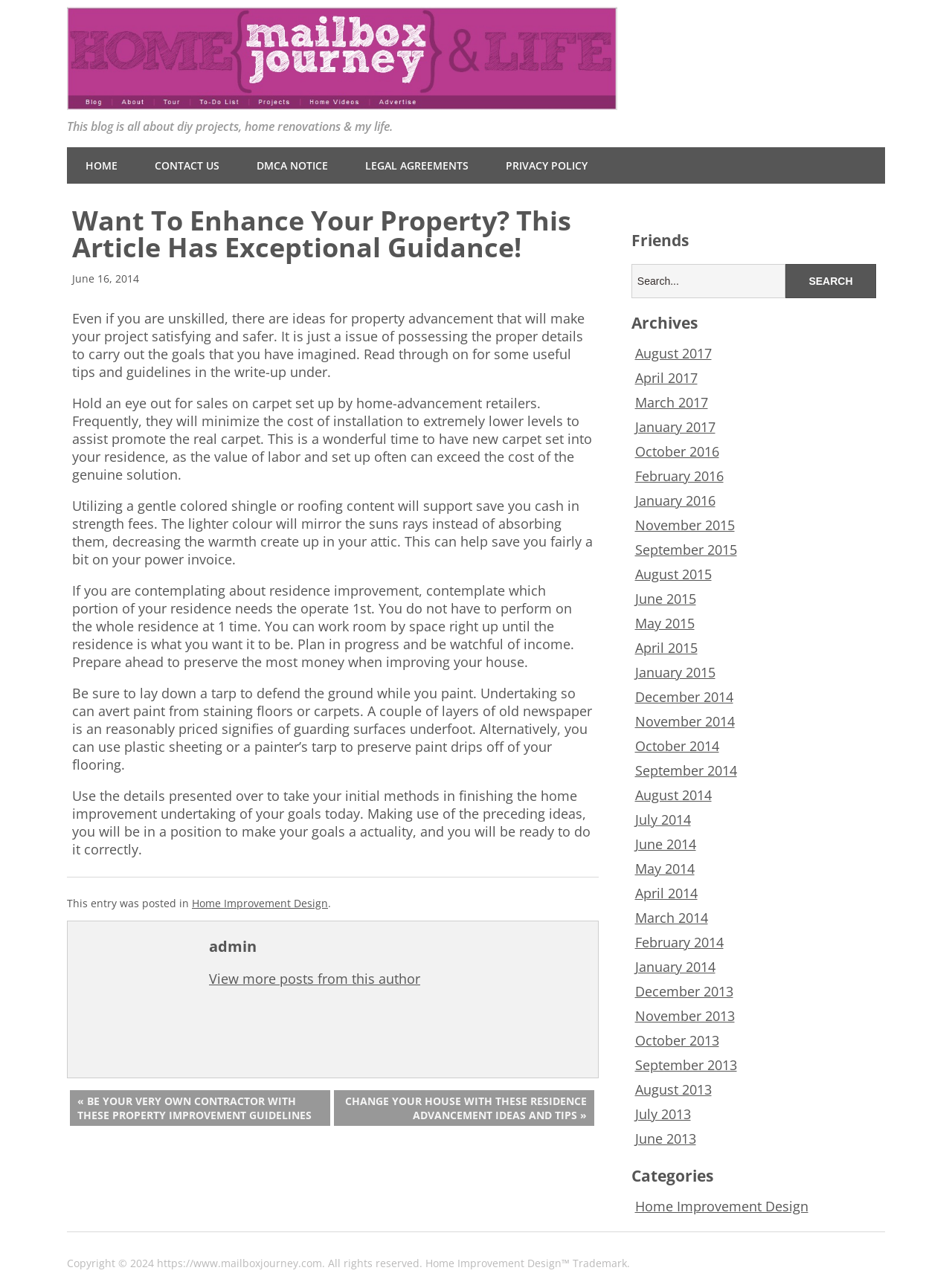Locate the bounding box coordinates of the UI element described by: "value="Search"". The bounding box coordinates should consist of four float numbers between 0 and 1, i.e., [left, top, right, bottom].

[0.825, 0.205, 0.921, 0.232]